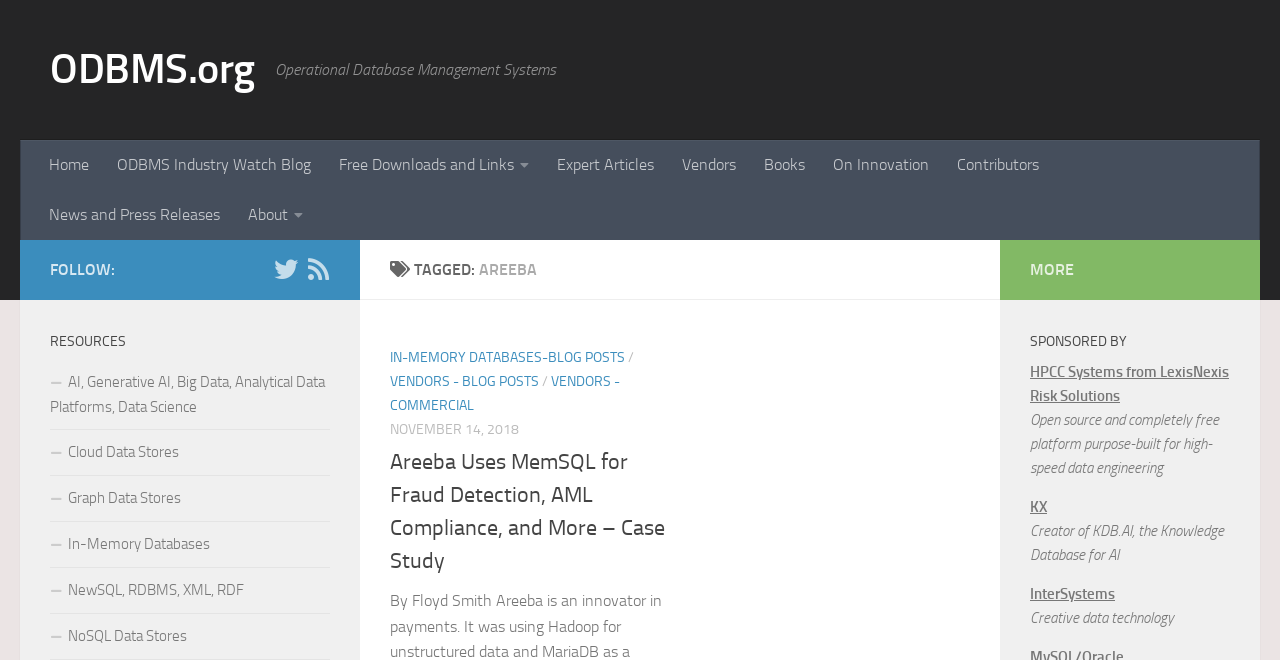Give a short answer using one word or phrase for the question:
How many social media links are there?

2